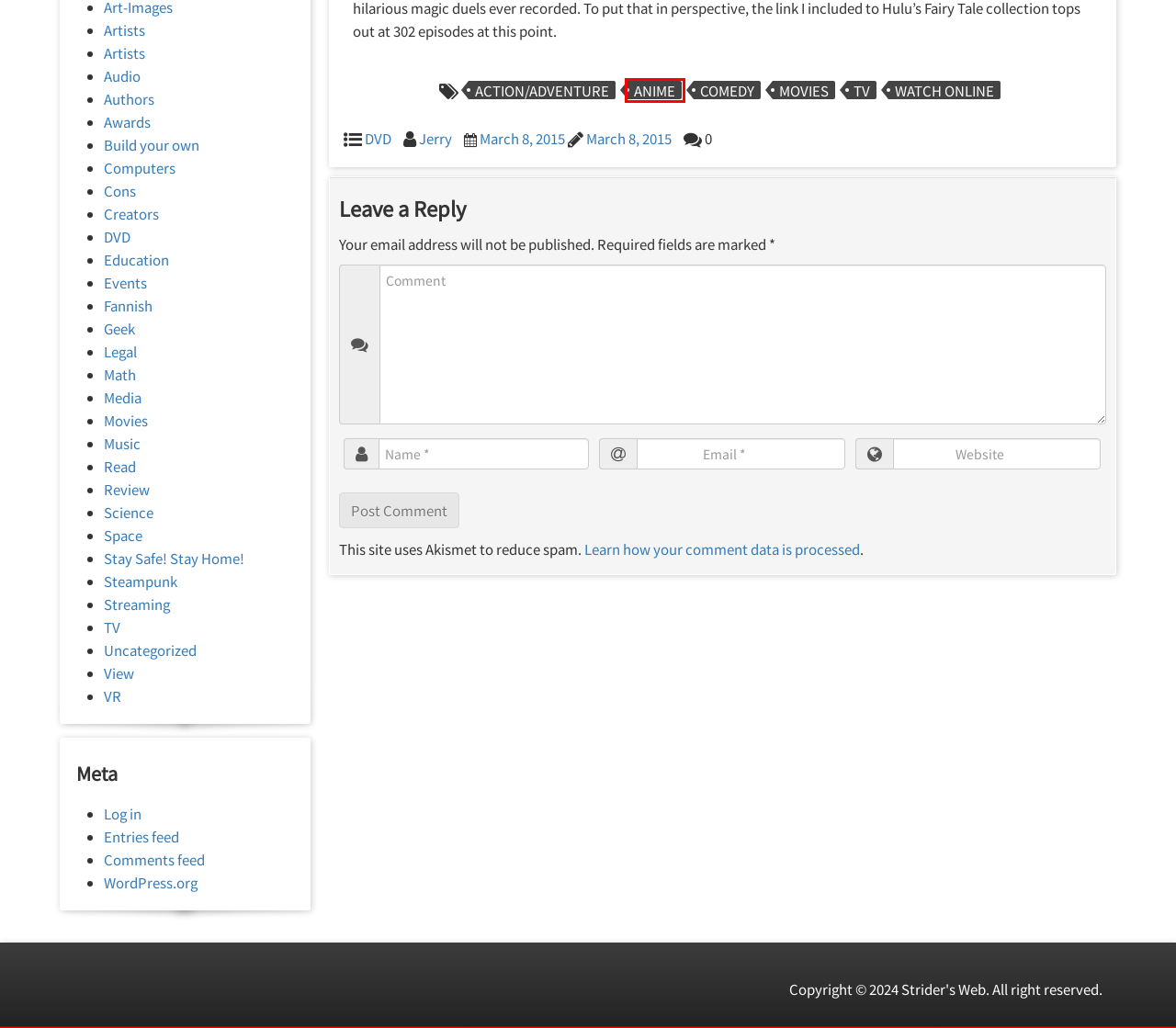You are given a screenshot depicting a webpage with a red bounding box around a UI element. Select the description that best corresponds to the new webpage after clicking the selected element. Here are the choices:
A. Awards – Strider’s Web
B. Uncategorized – Strider’s Web
C. Computers – Strider’s Web
D. Review – Strider’s Web
E. Action/Adventure – Strider’s Web
F. Anime – Strider’s Web
G. Movies – Strider’s Web
H. Read – Strider’s Web

F